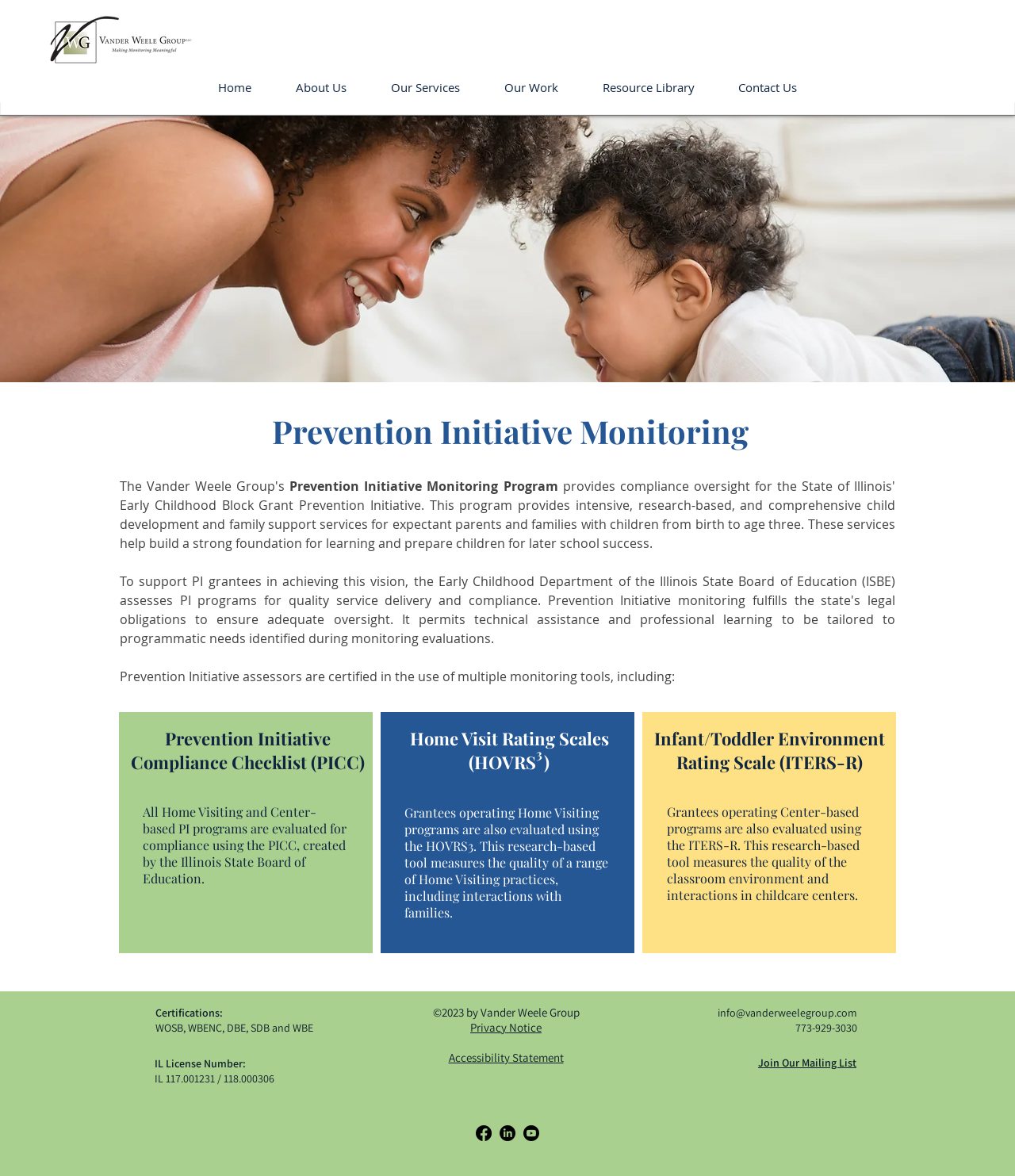Specify the bounding box coordinates of the area that needs to be clicked to achieve the following instruction: "Search the site".

[0.778, 0.016, 0.94, 0.04]